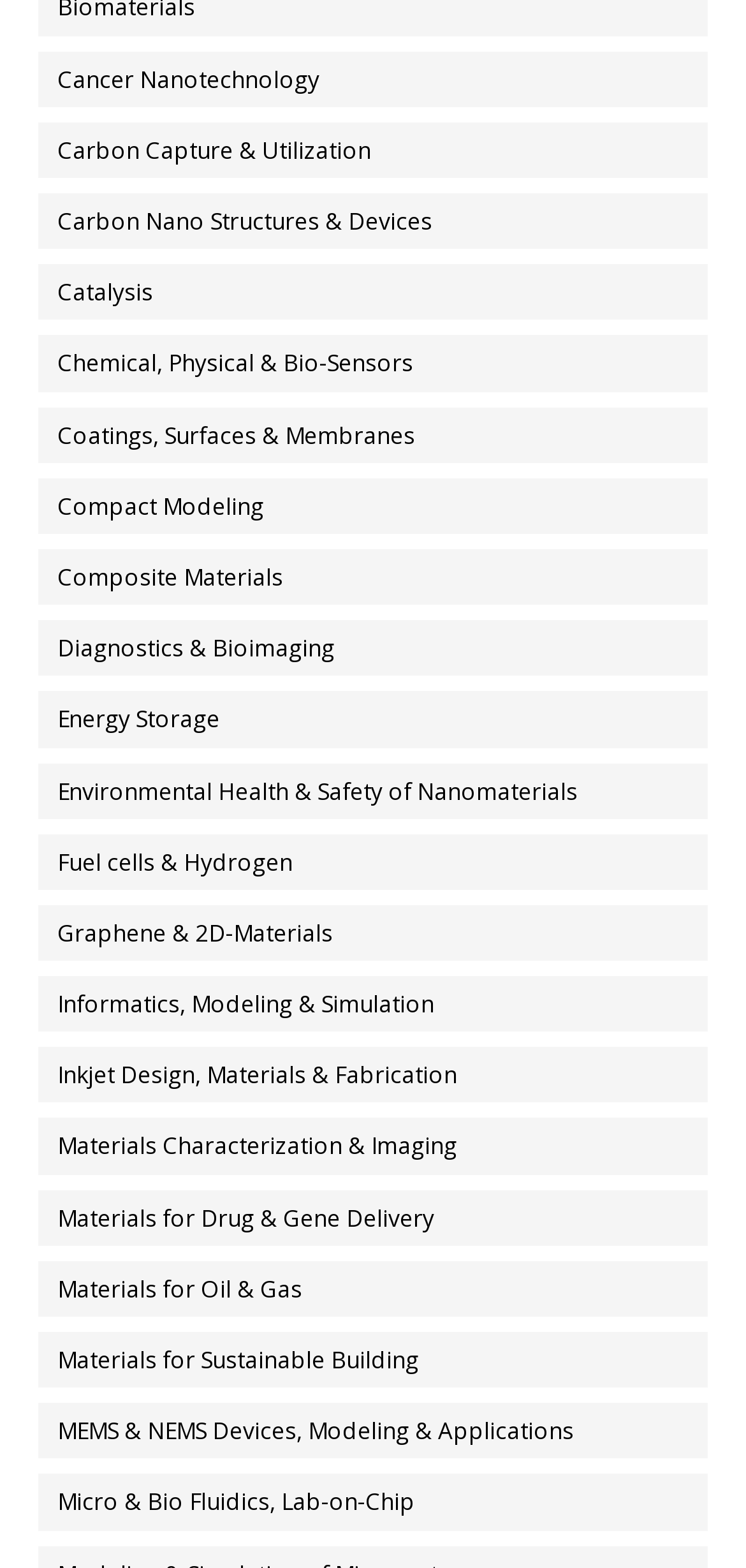Answer the question below using just one word or a short phrase: 
Are there any links related to energy?

Yes